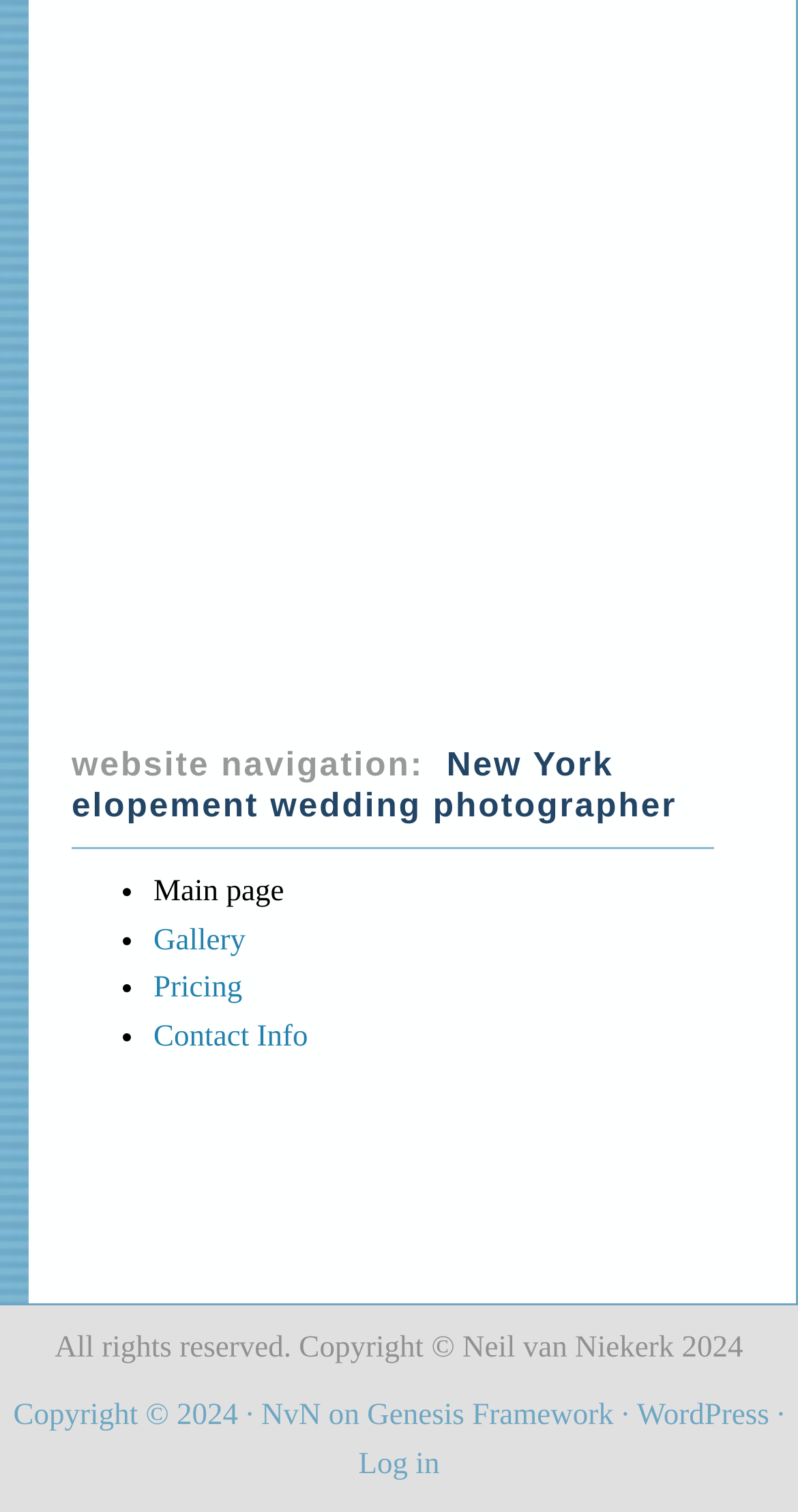What is the photographer's location?
Please provide a detailed answer to the question.

The photographer's location can be determined by looking at the heading 'website navigation: New York elopement wedding photographer' which suggests that the photographer is based in New York.